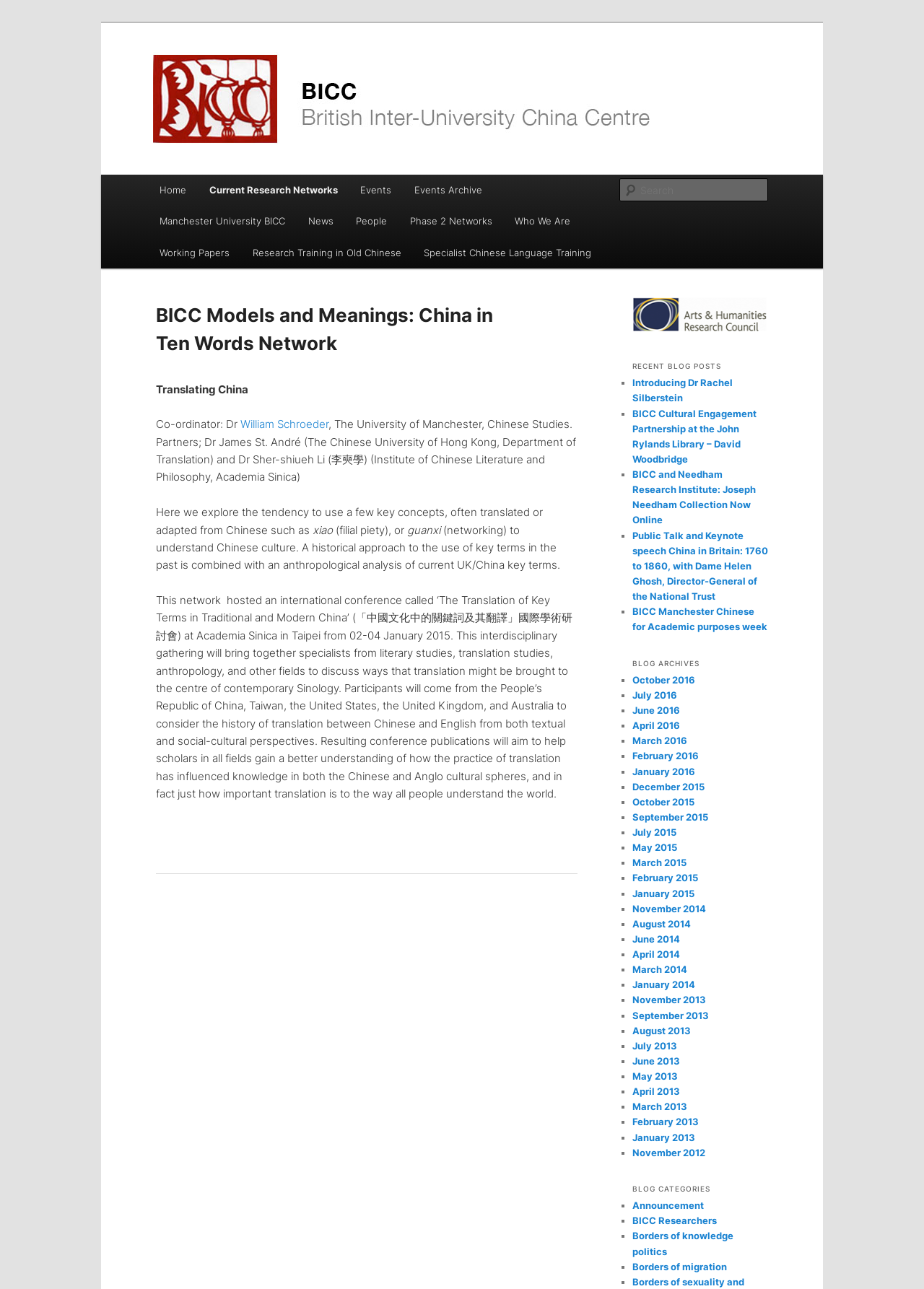Indicate the bounding box coordinates of the clickable region to achieve the following instruction: "Check recent blog posts."

[0.684, 0.277, 0.831, 0.291]